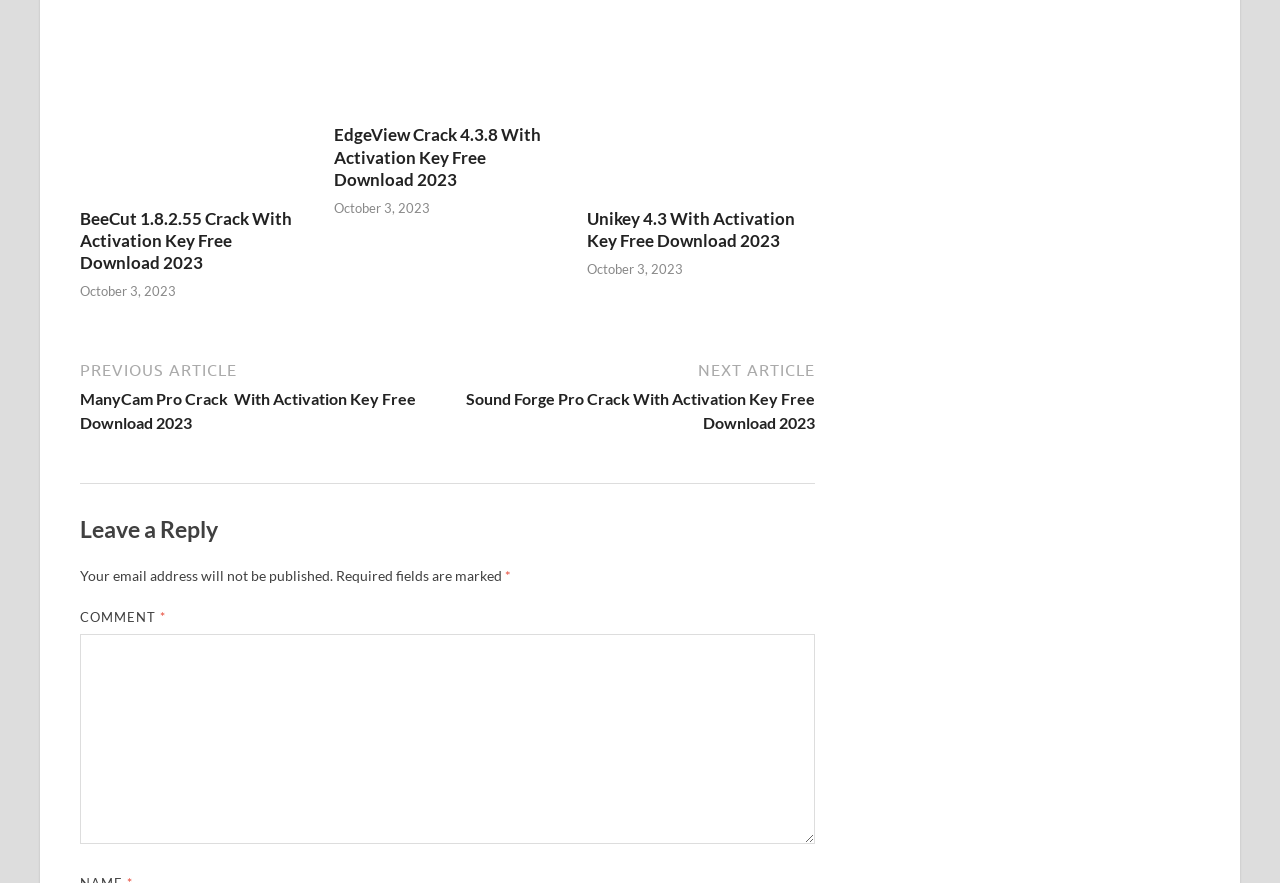Provide the bounding box coordinates for the area that should be clicked to complete the instruction: "Go to Posts page".

[0.062, 0.405, 0.637, 0.493]